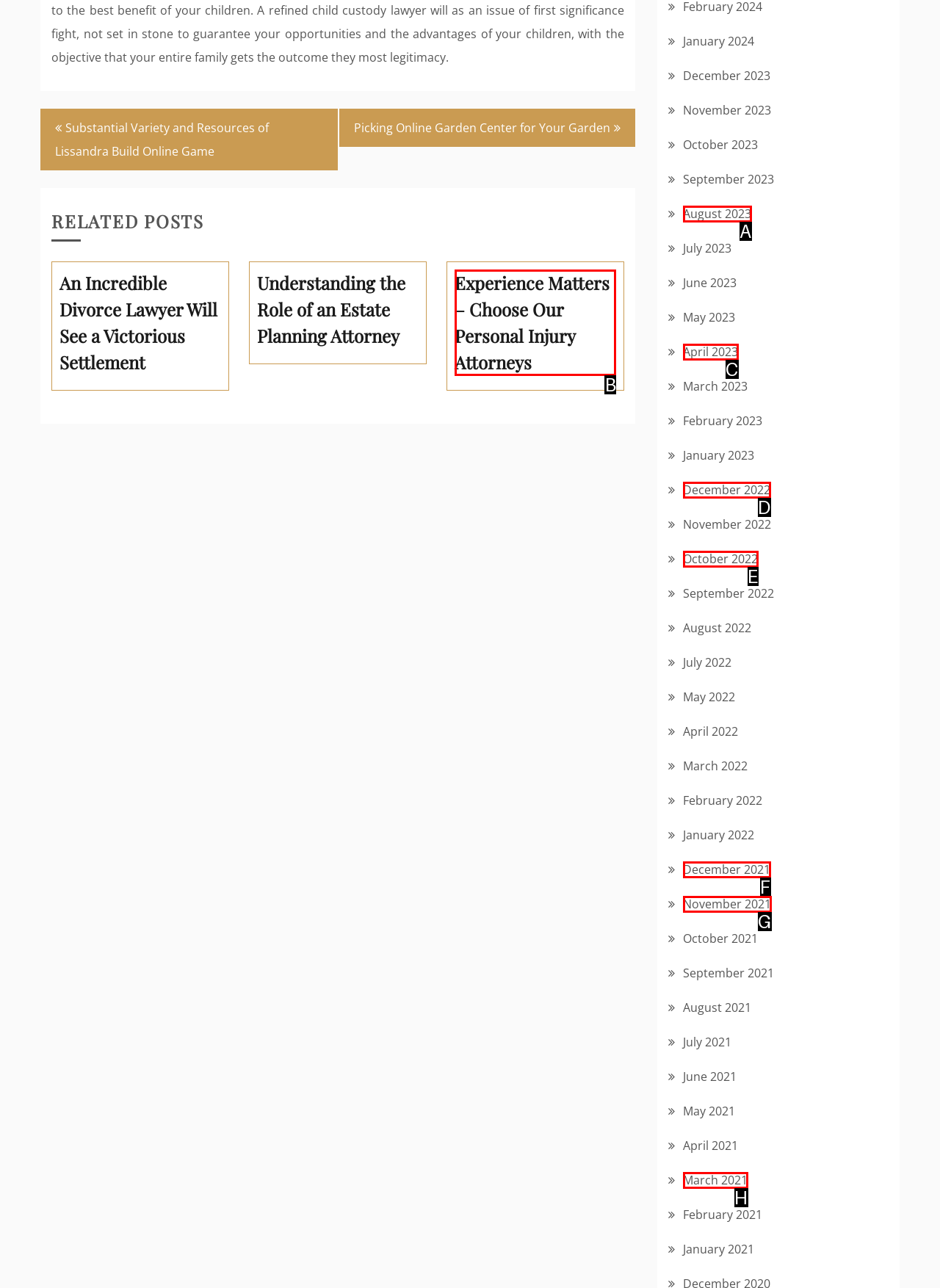Which HTML element fits the description: title="Facebook"? Respond with the letter of the appropriate option directly.

None